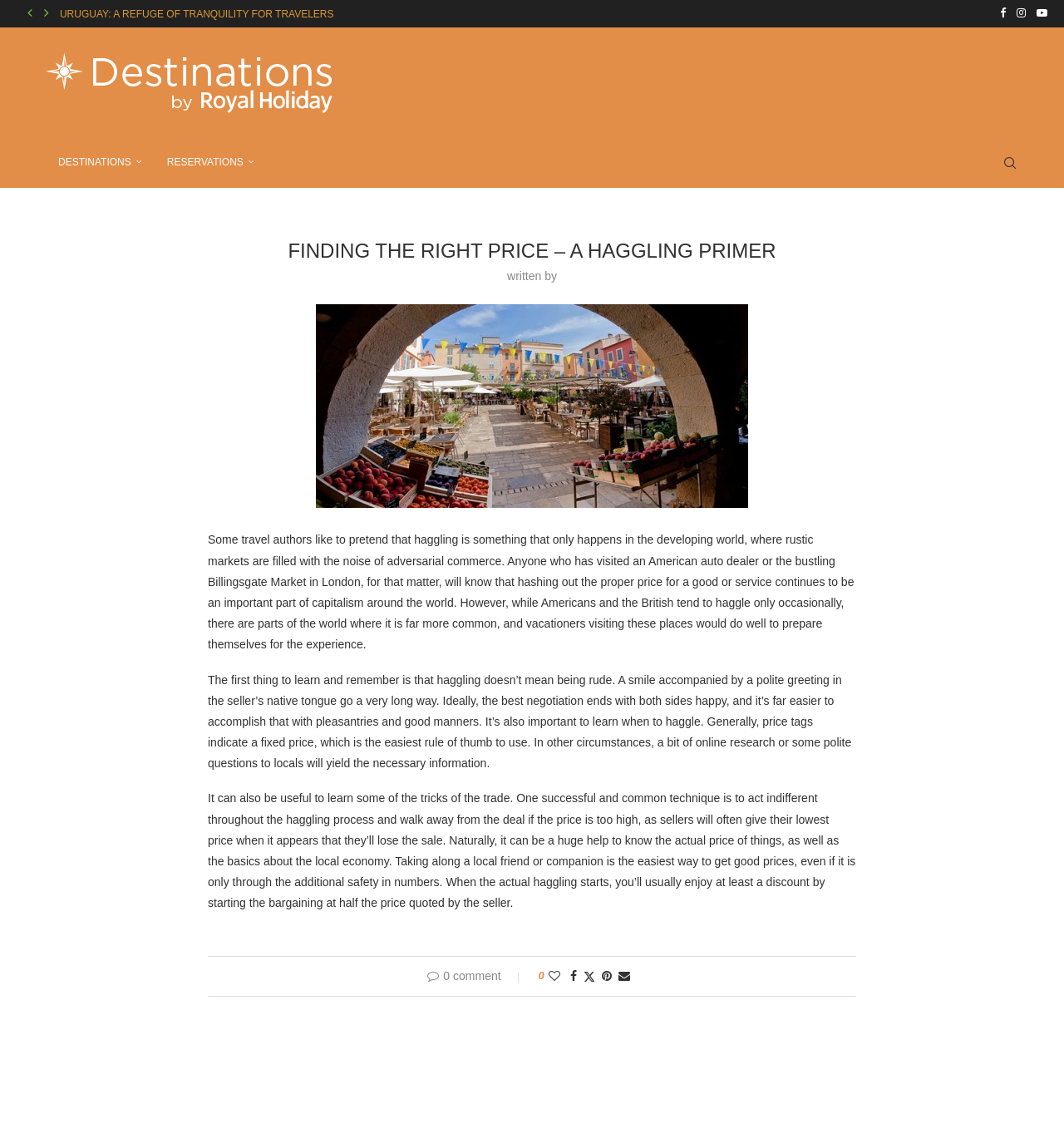From the webpage screenshot, identify the region described by title="france-99346_640-520×245". Provide the bounding box coordinates as (top-left x, top-left y, bottom-right x, bottom-right y), with each value being a floating point number between 0 and 1.

[0.297, 0.269, 0.703, 0.281]